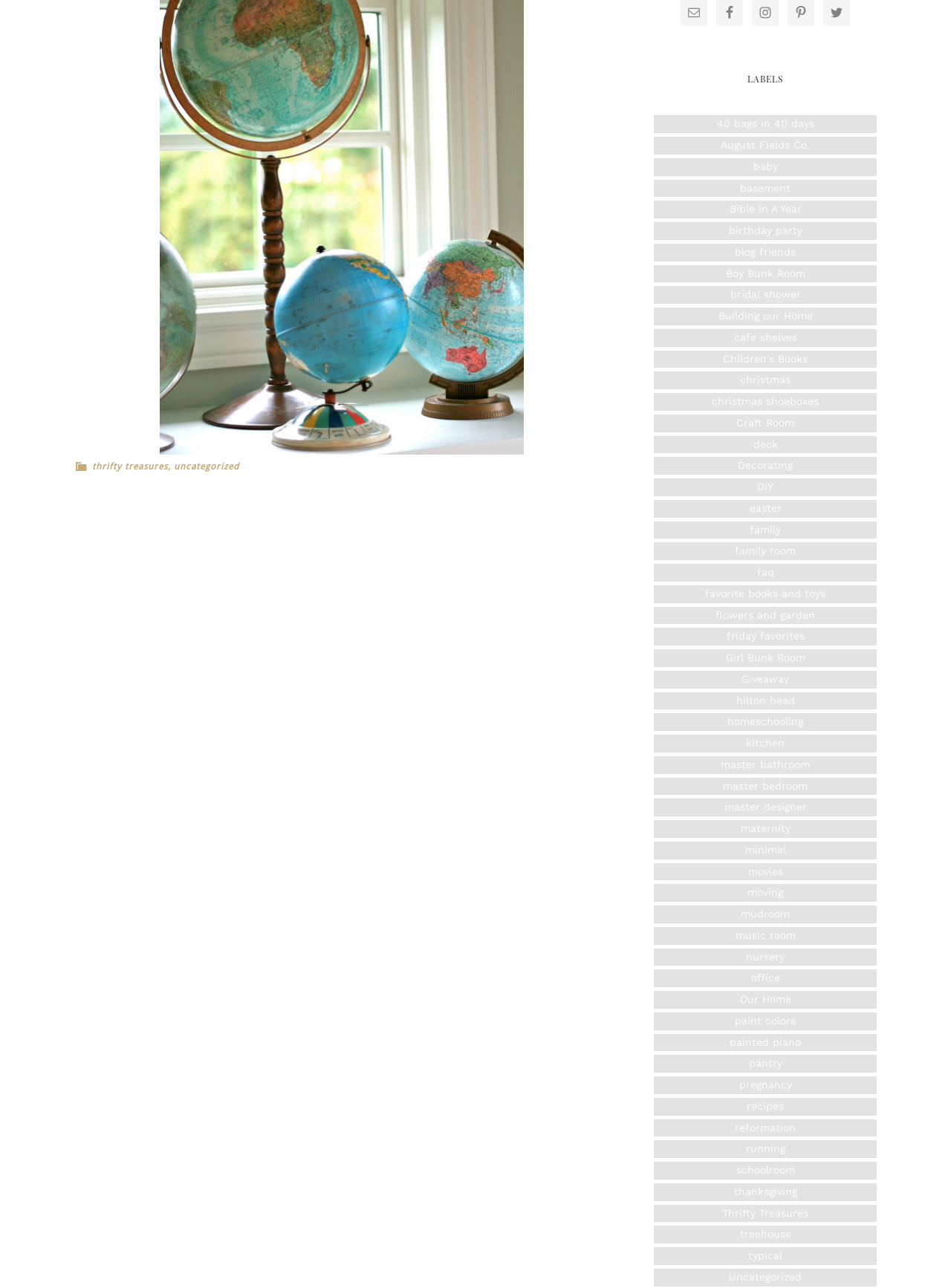Determine the bounding box coordinates of the UI element described by: "paint colors".

[0.773, 0.788, 0.837, 0.797]